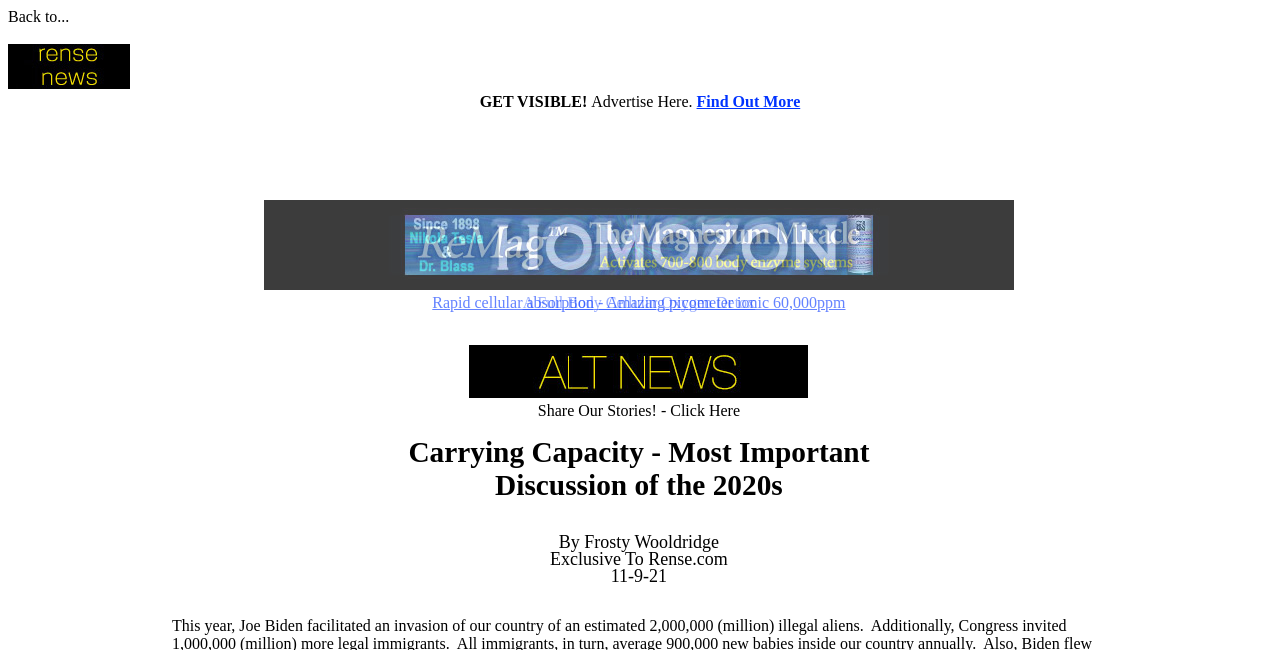Give a short answer using one word or phrase for the question:
Who is the author of the article?

Frosty Wooldridge